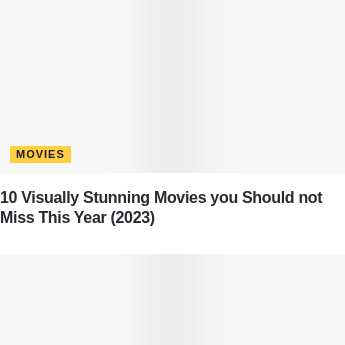What year is the article referring to?
From the screenshot, supply a one-word or short-phrase answer.

2023